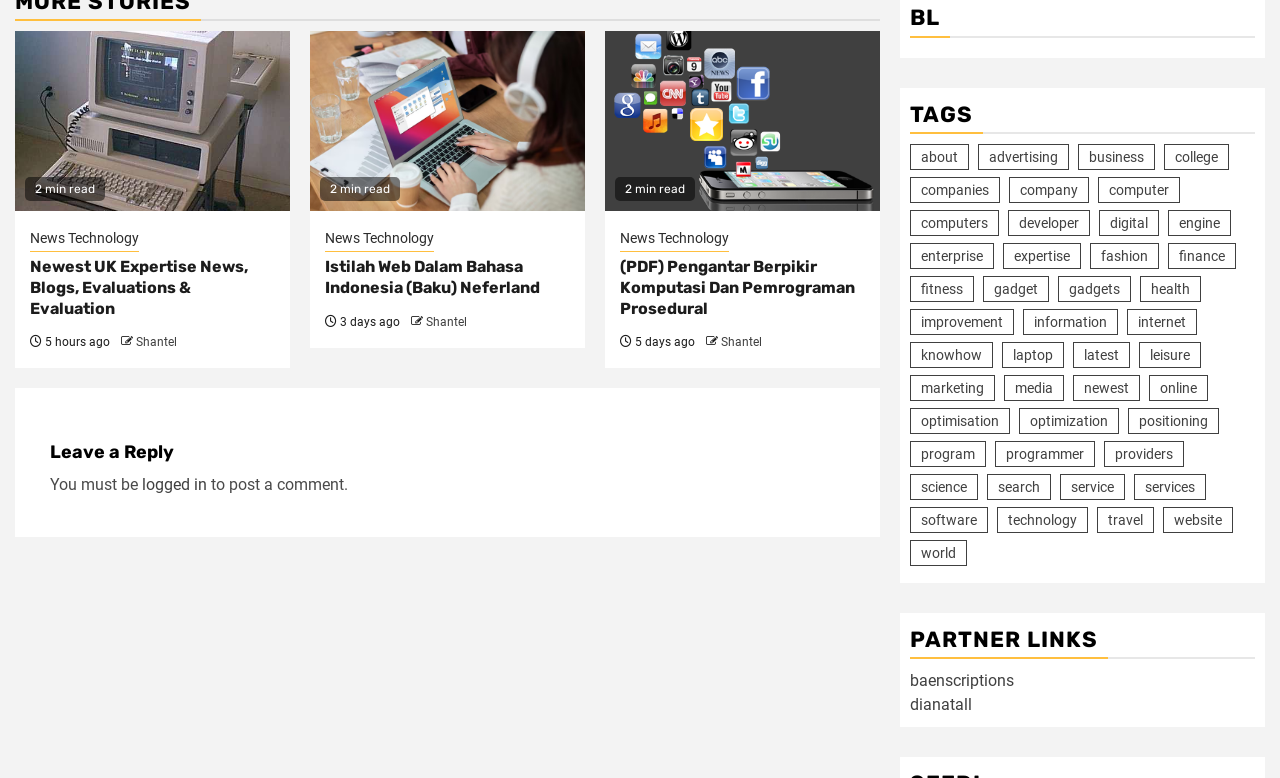Pinpoint the bounding box coordinates of the element that must be clicked to accomplish the following instruction: "Click on the 'TAGS' heading". The coordinates should be in the format of four float numbers between 0 and 1, i.e., [left, top, right, bottom].

[0.711, 0.125, 0.98, 0.172]